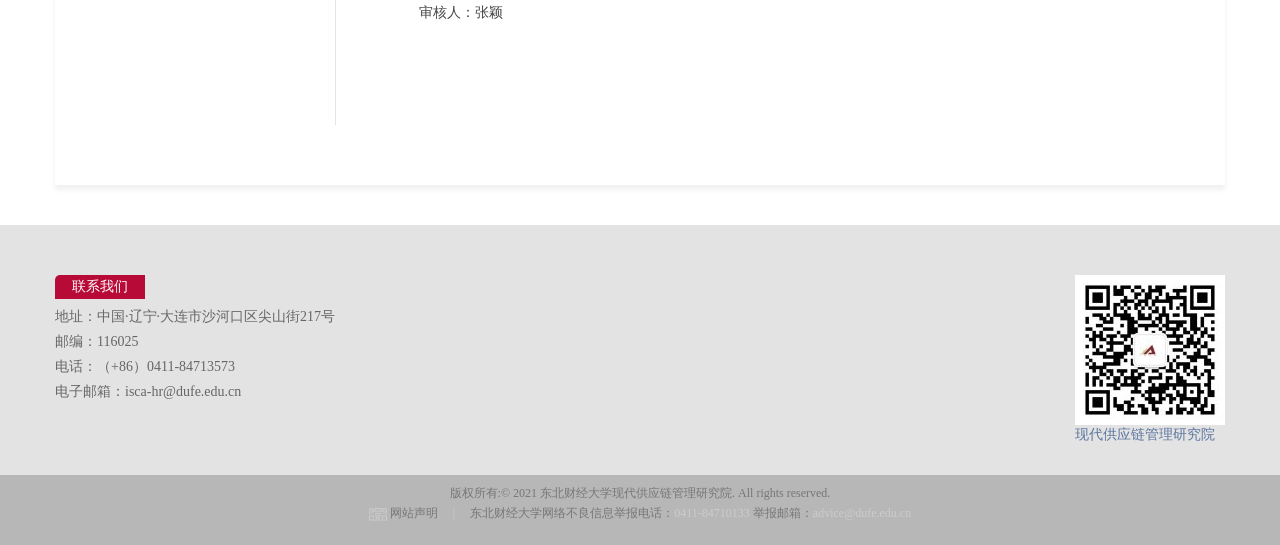Please find the bounding box for the following UI element description. Provide the coordinates in (top-left x, top-left y, bottom-right x, bottom-right y) format, with values between 0 and 1: 网站声明

[0.305, 0.928, 0.342, 0.954]